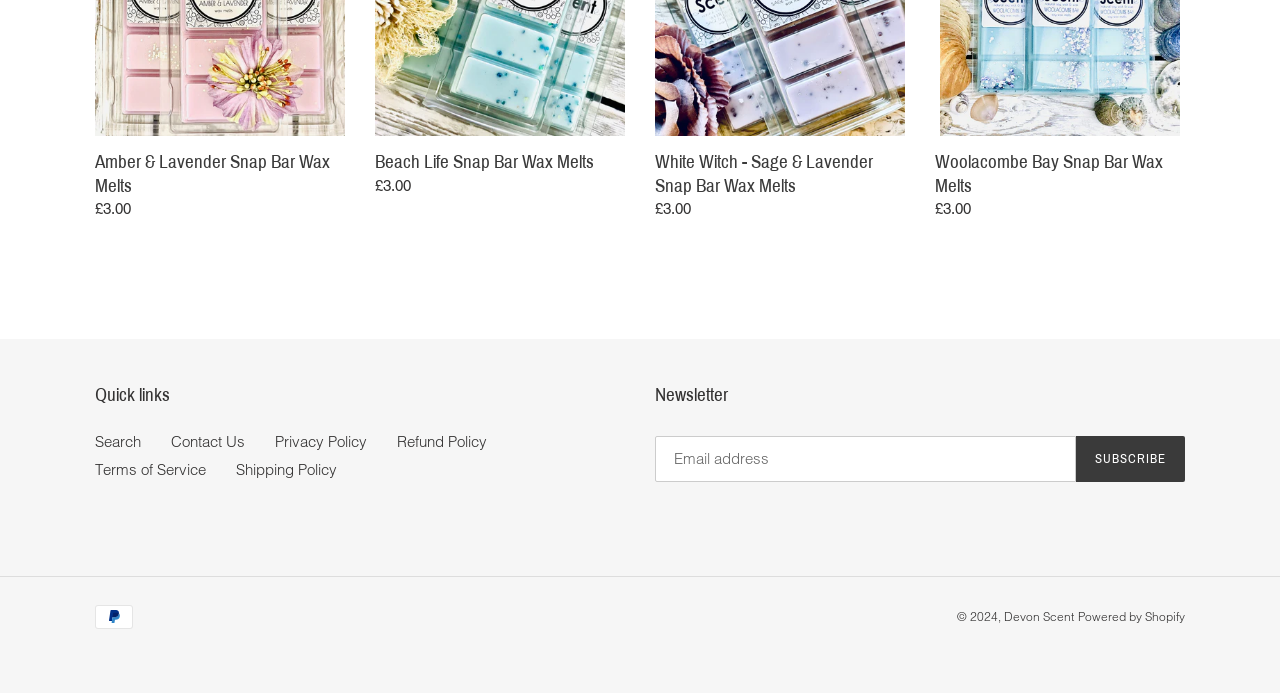Give a succinct answer to this question in a single word or phrase: 
How many products are displayed?

4